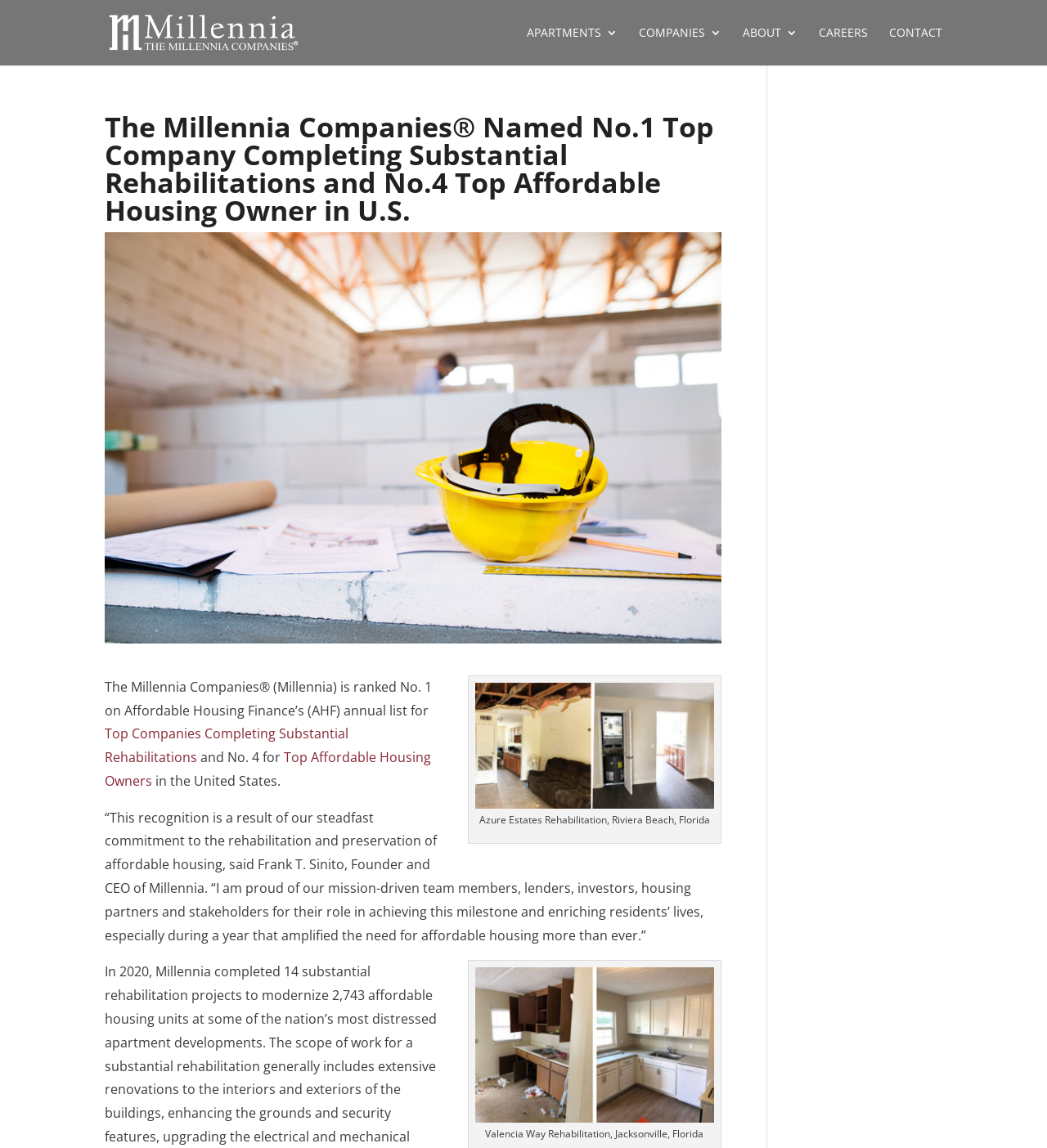Please determine the bounding box coordinates of the clickable area required to carry out the following instruction: "Visit the APARTMENTS page". The coordinates must be four float numbers between 0 and 1, represented as [left, top, right, bottom].

[0.503, 0.024, 0.59, 0.057]